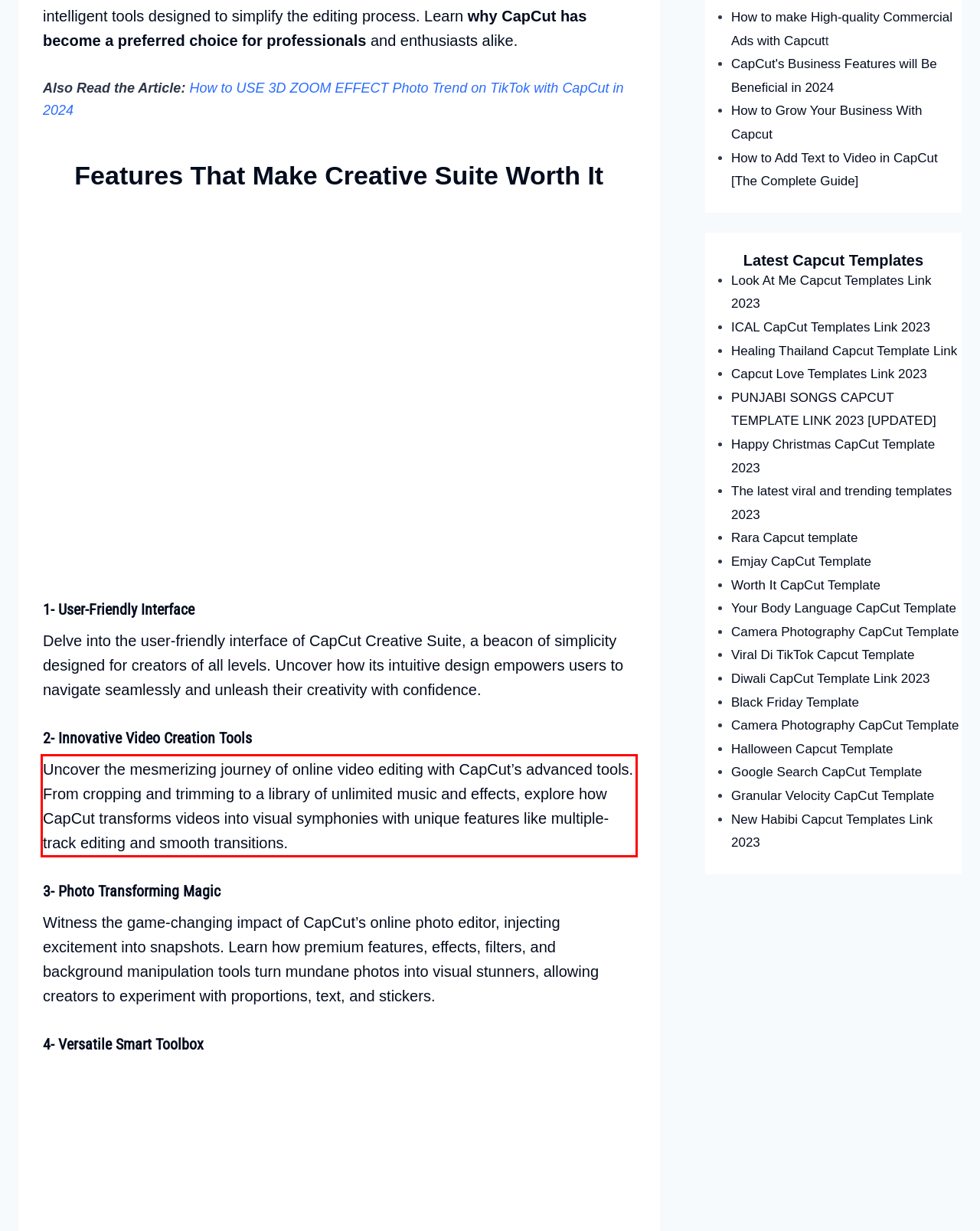You are presented with a webpage screenshot featuring a red bounding box. Perform OCR on the text inside the red bounding box and extract the content.

Uncover the mesmerizing journey of online video editing with CapCut’s advanced tools. From cropping and trimming to a library of unlimited music and effects, explore how CapCut transforms videos into visual symphonies with unique features like multiple-track editing and smooth transitions.